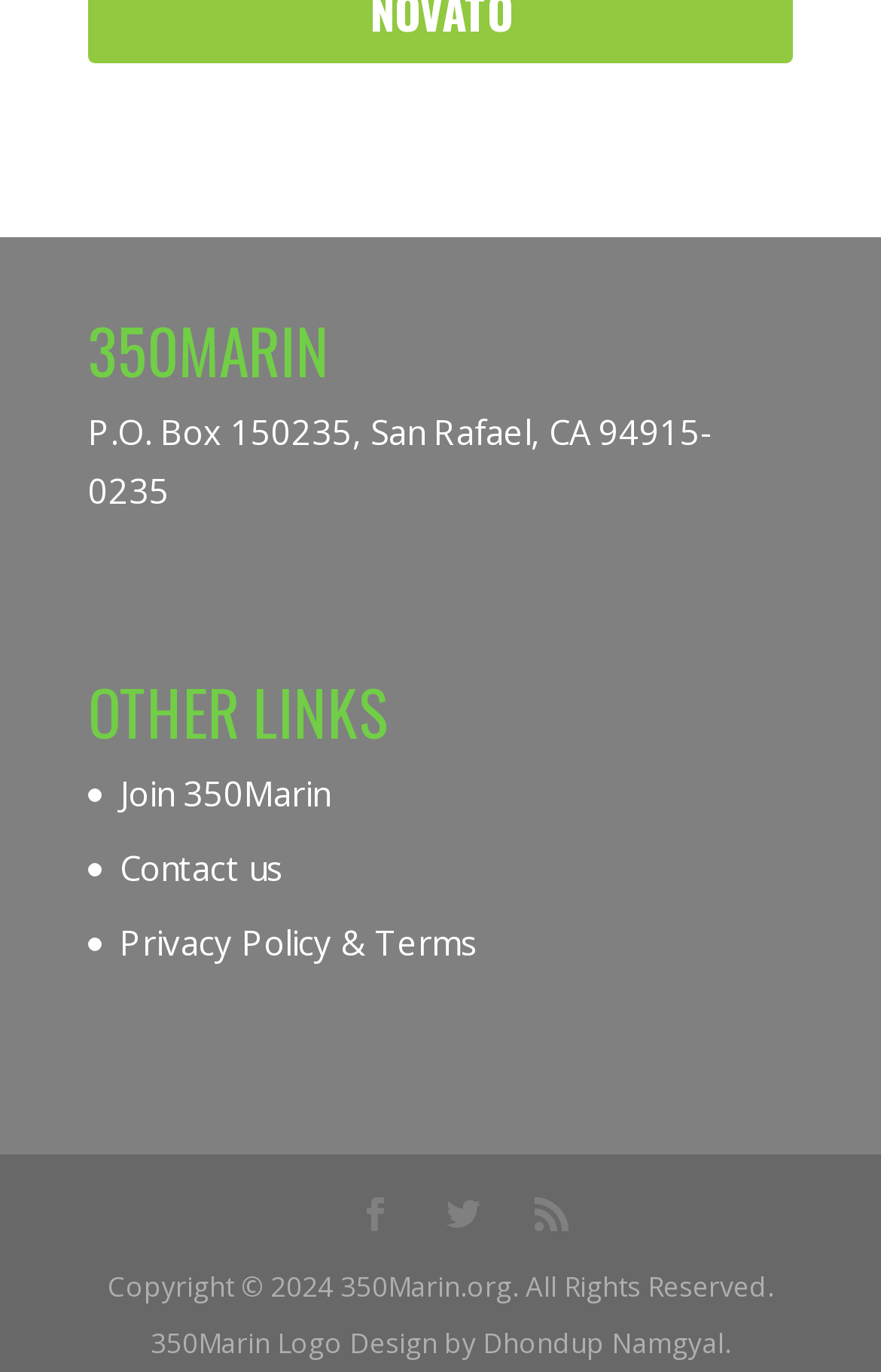Answer the following inquiry with a single word or phrase:
What is the copyright year of 350Marin.org?

2024